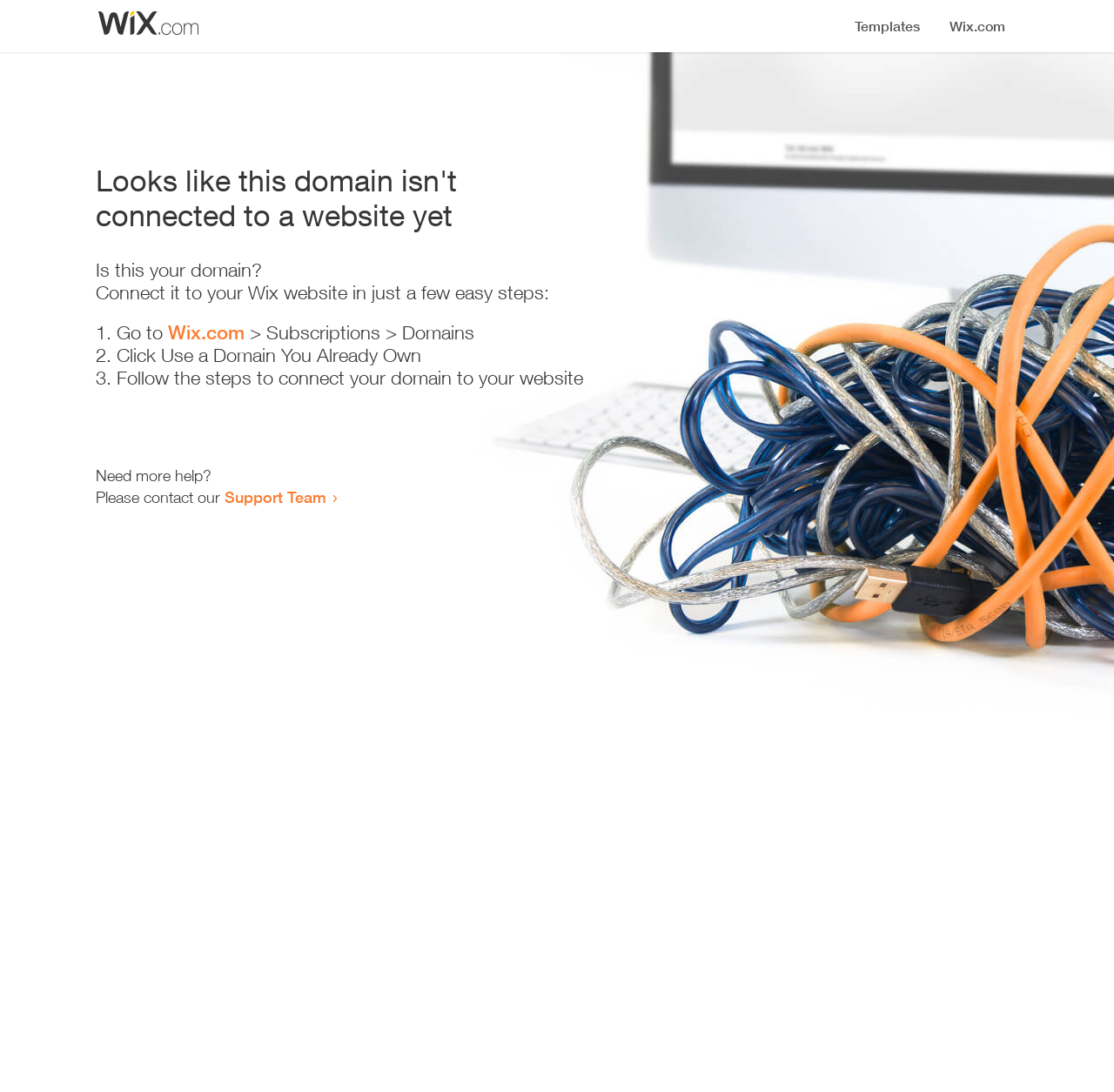Where can I get more help?
Answer the question with detailed information derived from the image.

The webpage provides a link to the 'Support Team' where I can get more help, as stated in the text 'Need more help? Please contact our Support Team'.